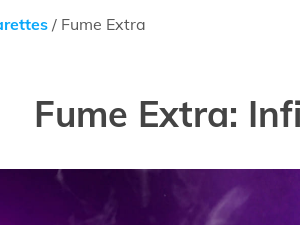Look at the image and give a detailed response to the following question: What categories does the breadcrumb trail indicate?

The breadcrumb trail above the title indicates navigation, showing the viewer is exploring options under the broader categories of 'Vaping' and 'E-Cigarettes', which provides context for the Fume Extra product and allows users to delve into more detailed information or reviews.